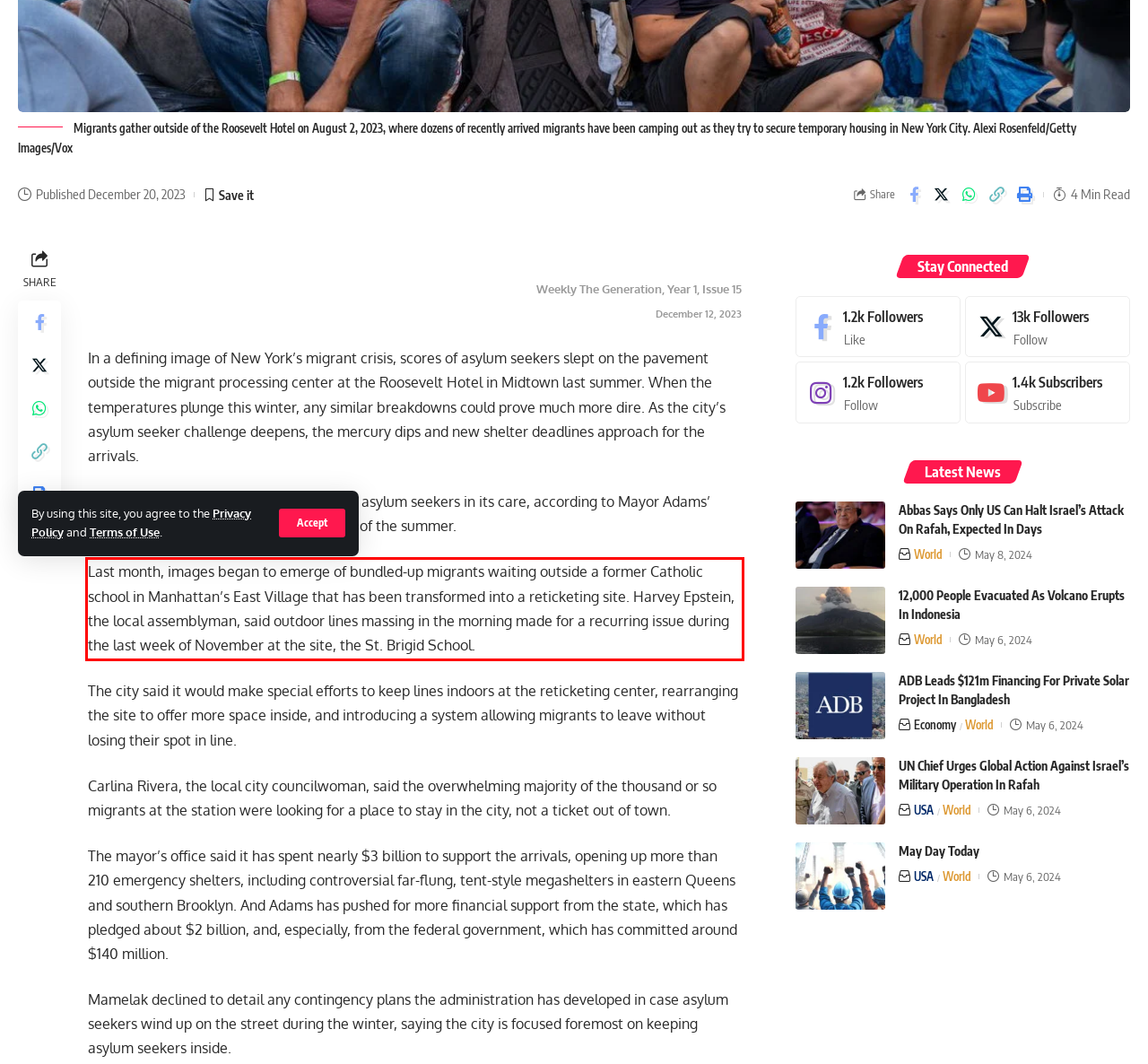Given the screenshot of a webpage, identify the red rectangle bounding box and recognize the text content inside it, generating the extracted text.

Last month, images began to emerge of bundled-up migrants waiting outside a former Catholic school in Manhattan’s East Village that has been transformed into a reticketing site. Harvey Epstein, the local assemblyman, said outdoor lines massing in the morning made for a recurring issue during the last week of November at the site, the St. Brigid School.